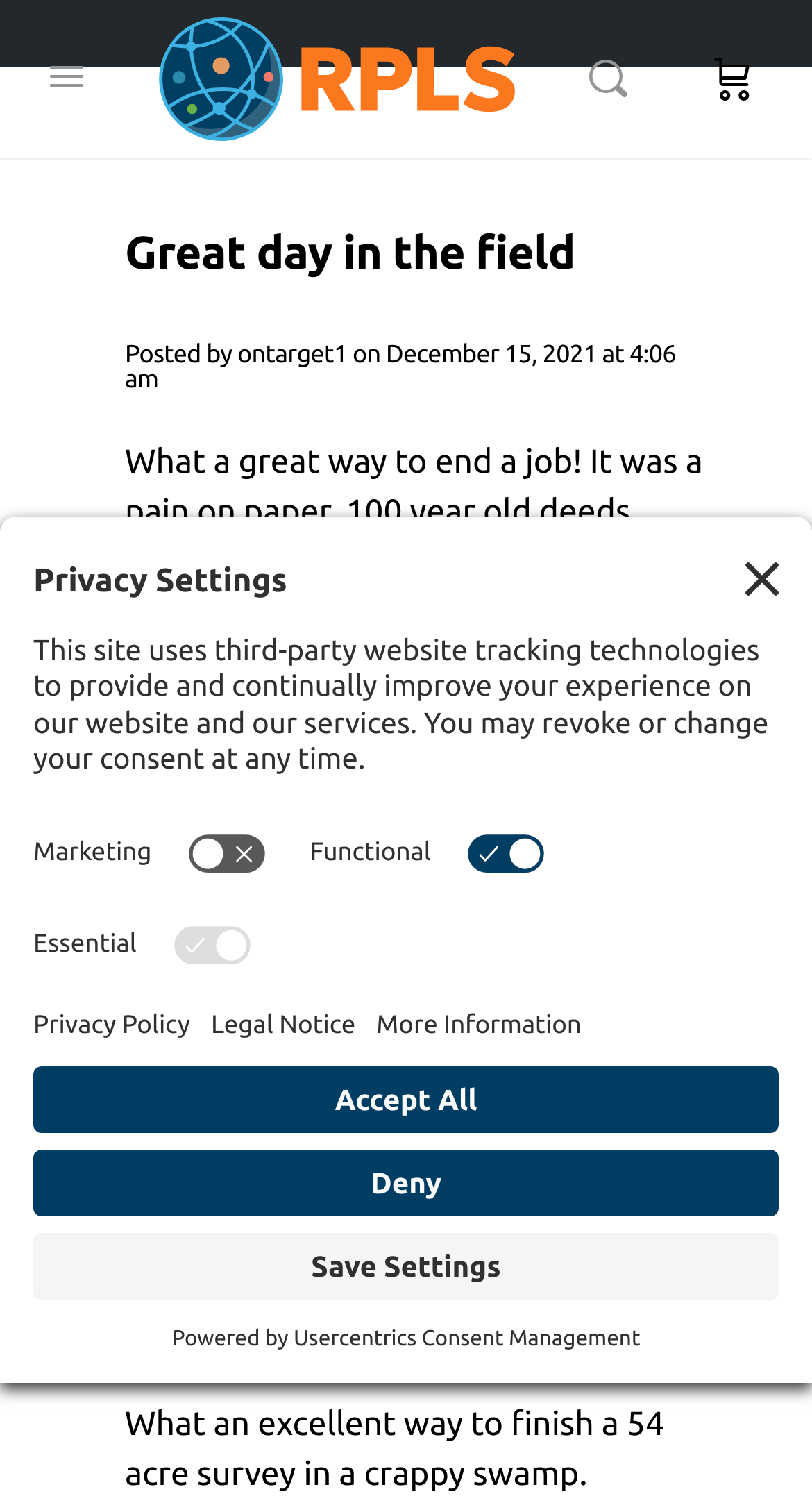Who posted the article?
Refer to the image and provide a thorough answer to the question.

I found the answer by looking at the StaticText 'Posted by' which has a bounding box coordinate of [0.154, 0.228, 0.292, 0.246] and is followed by a link 'ontarget1' with a bounding box coordinate of [0.292, 0.228, 0.428, 0.246], indicating that ontarget1 is the author of the article.